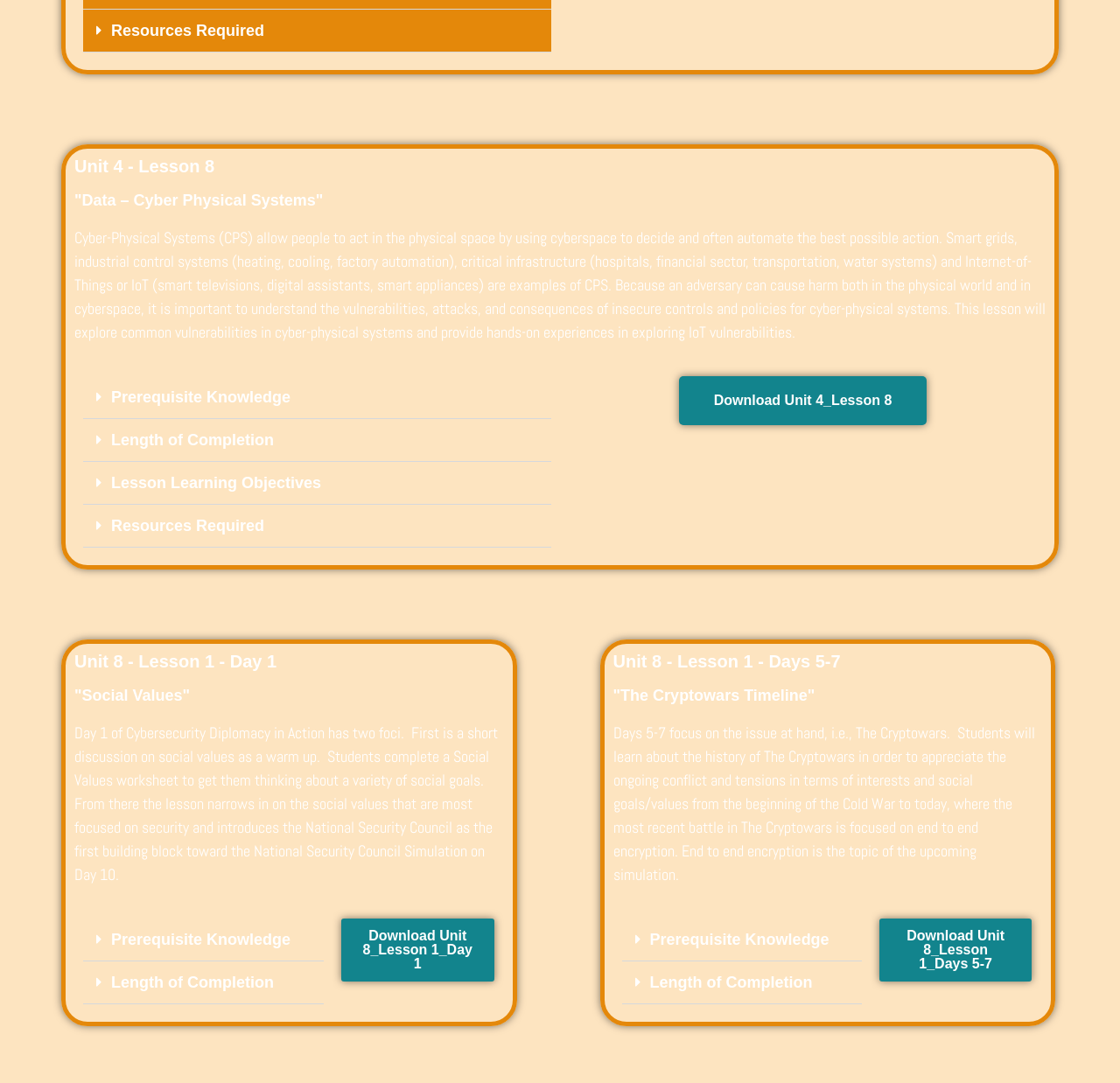Provide a brief response in the form of a single word or phrase:
What is the title of the first lesson?

Unit 4 - Lesson 8